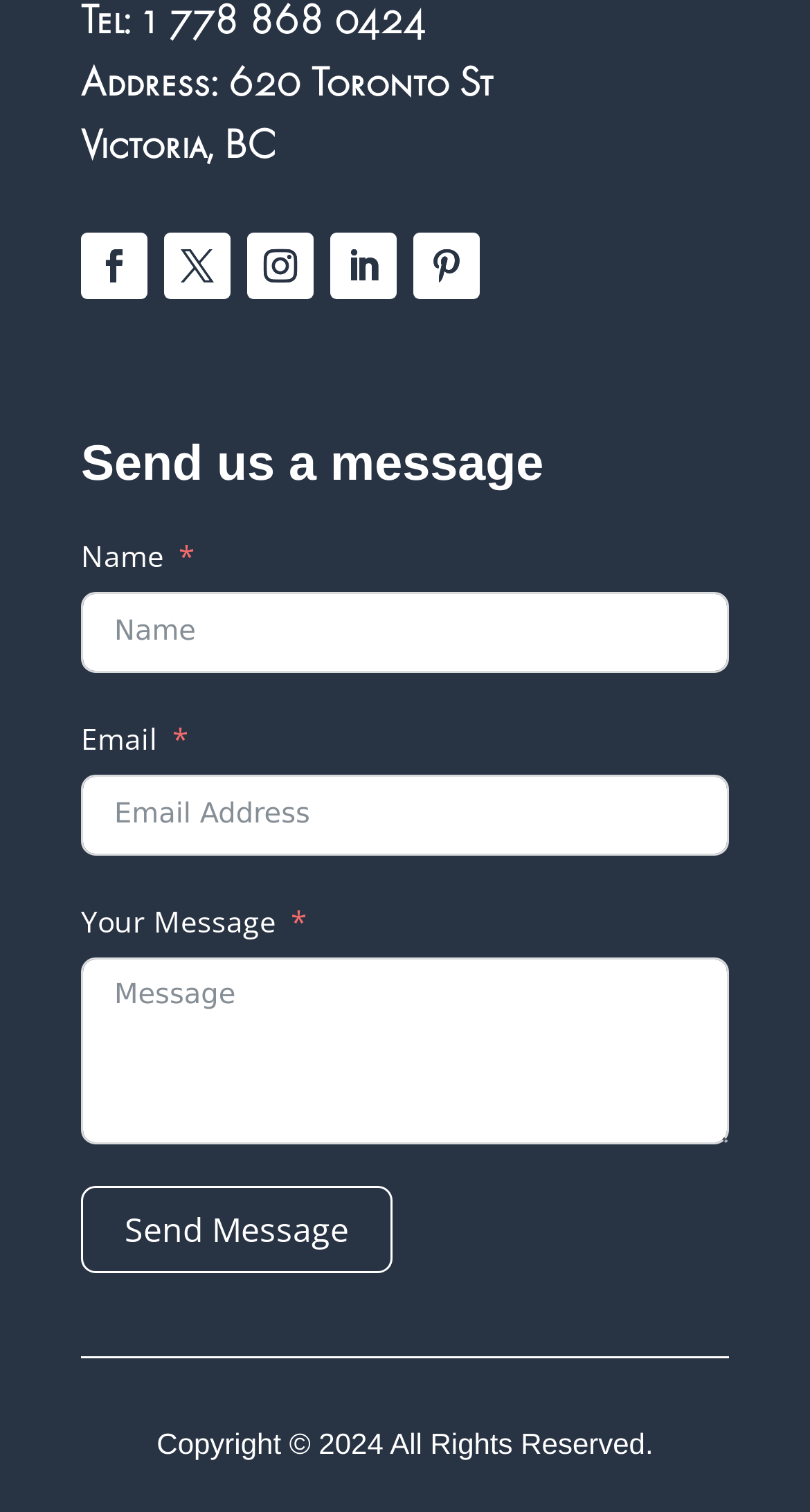Look at the image and write a detailed answer to the question: 
How many fields are there in the contact form?

The contact form has three fields: Name, Email, and Your Message. These fields are represented by label text and textbox elements, and are required to be filled in.